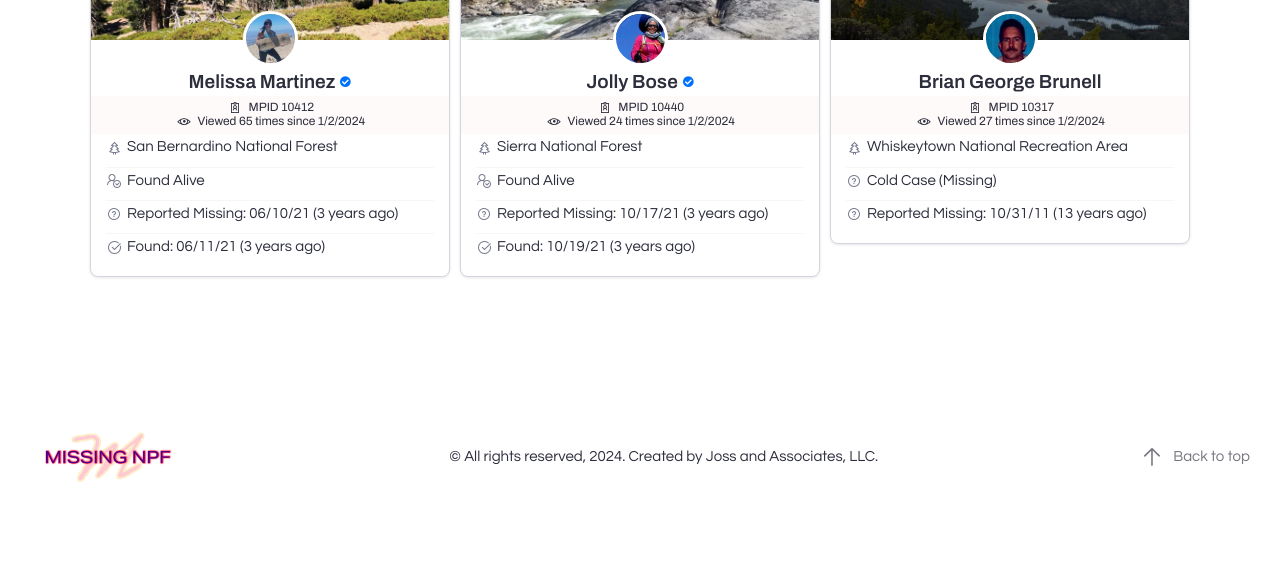Based on the image, provide a detailed response to the question:
What is the name of the organization that created this webpage?

The name of the organization that created this webpage can be found in the copyright text at the bottom of the webpage, which states 'Created by Joss and Associates, LLC'.